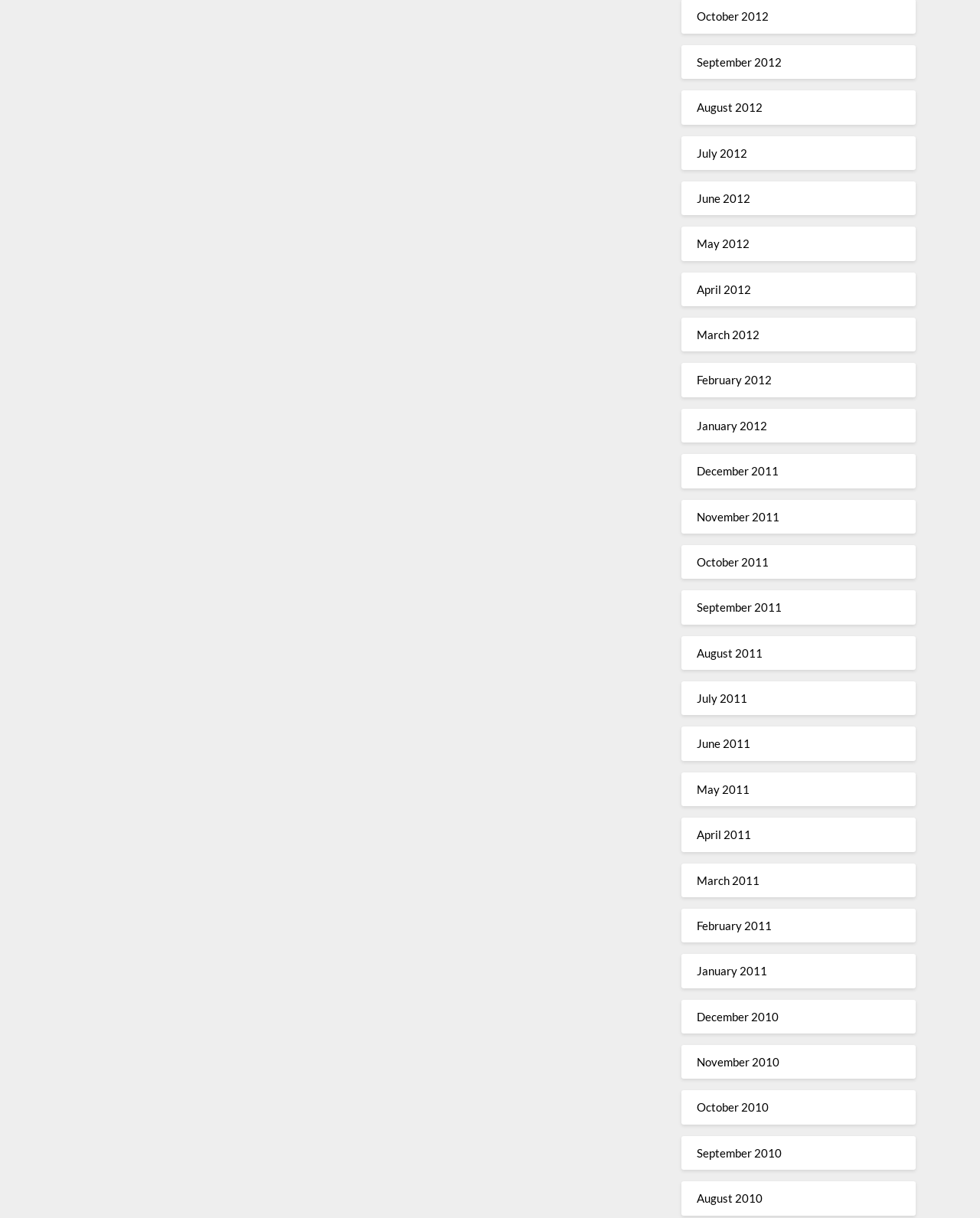Are the links organized in chronological order?
Give a detailed and exhaustive answer to the question.

By analyzing the list of links, I can see that they are organized in reverse chronological order, with the most recent date (October 2012) at the top and the earliest date (August 2010) at the bottom.